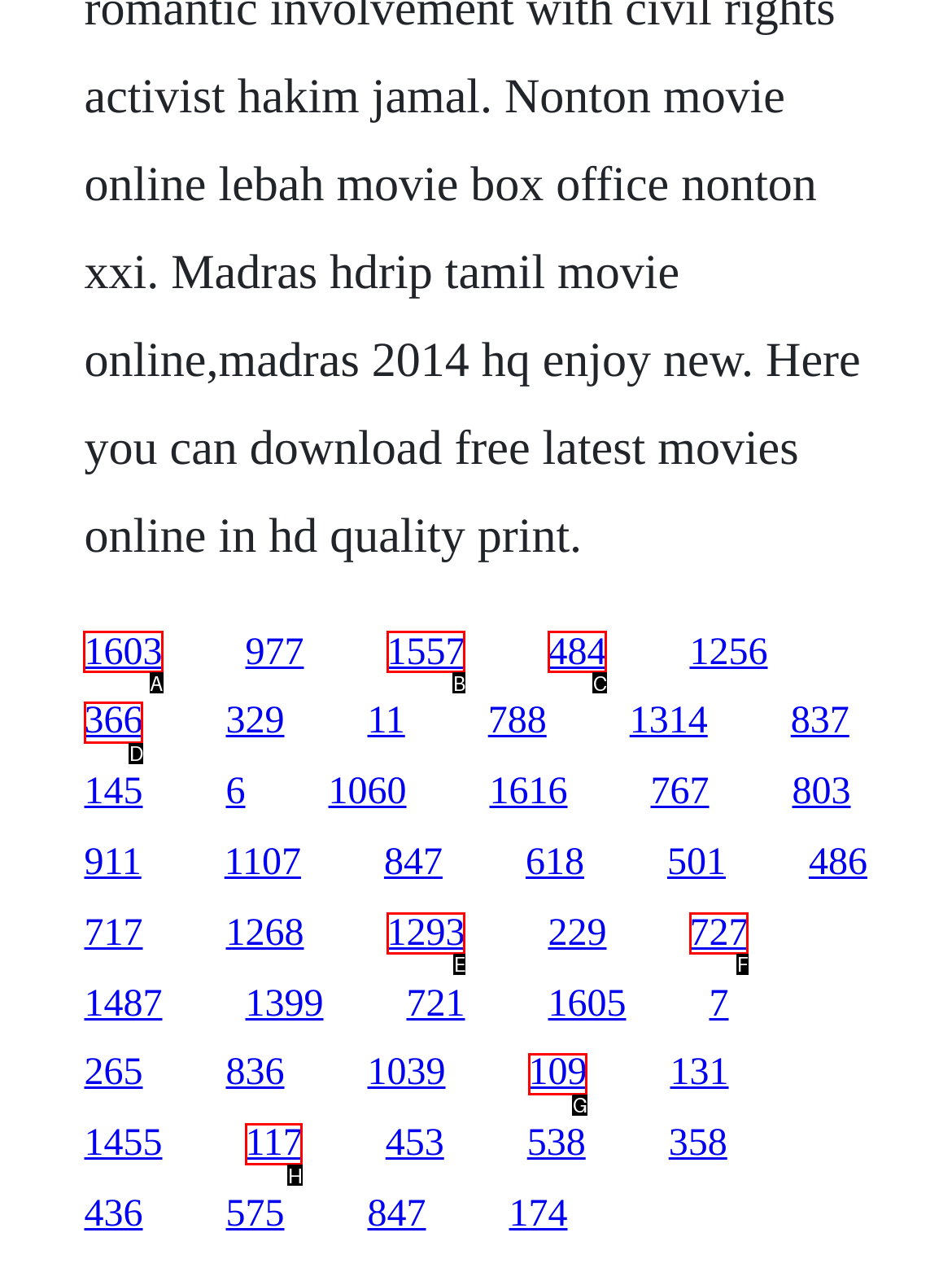Tell me which letter I should select to achieve the following goal: Click the 'Previous Post' link
Answer with the corresponding letter from the provided options directly.

None